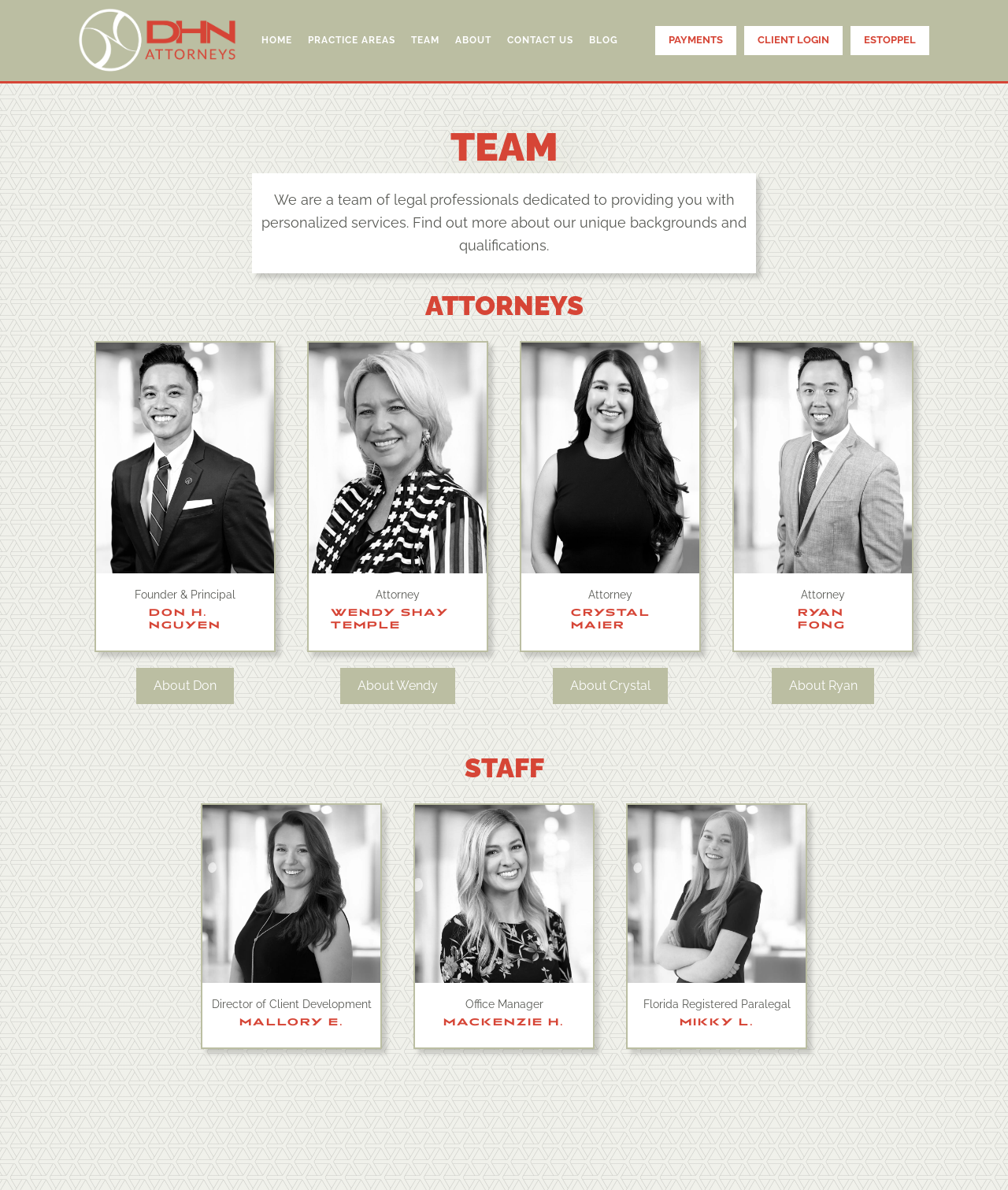From the details in the image, provide a thorough response to the question: How many staff members are listed on this page?

I counted the number of staff members listed on the page, which includes Mallory E., Mackenzie H., and Mikky L.